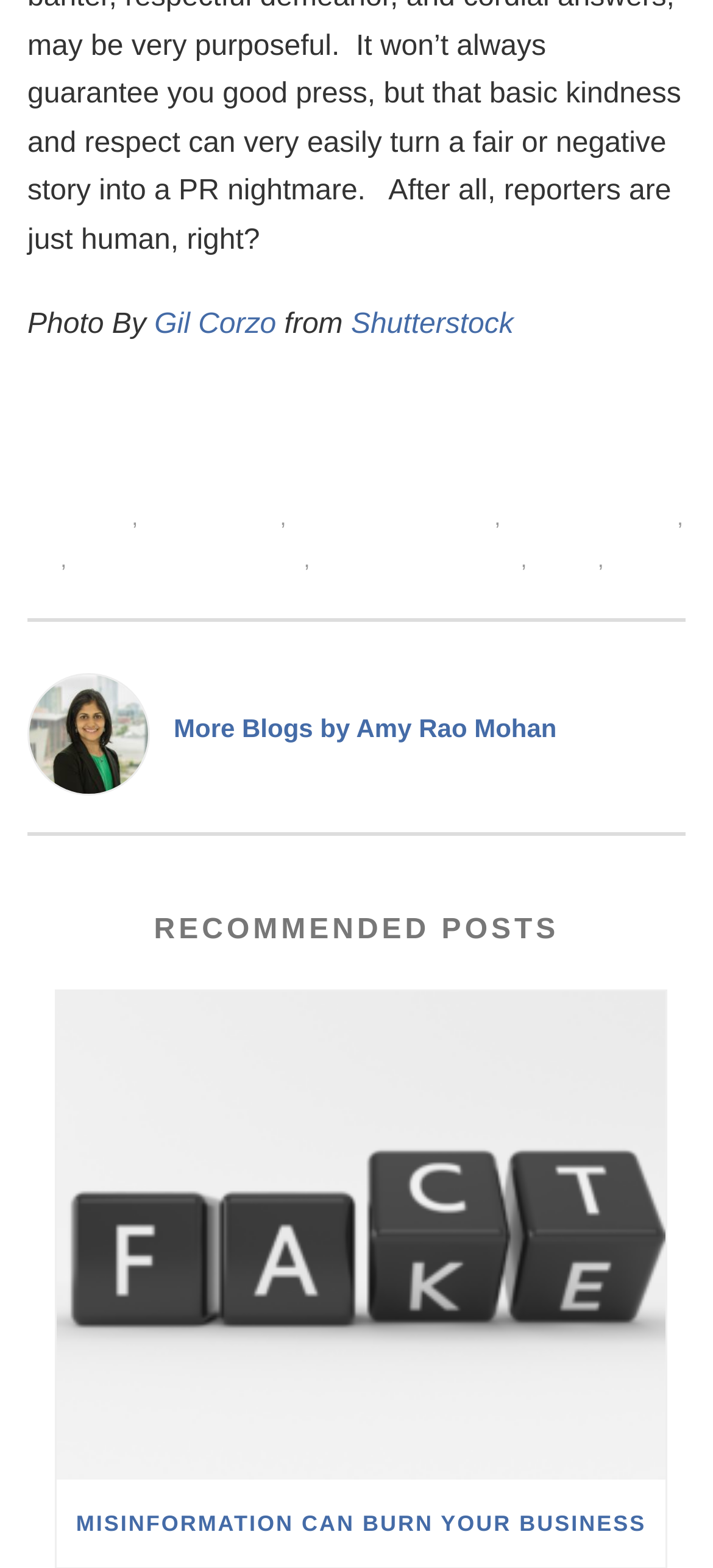Please identify the bounding box coordinates of the element that needs to be clicked to execute the following command: "Check out More Blogs by Amy Rao Mohan". Provide the bounding box using four float numbers between 0 and 1, formatted as [left, top, right, bottom].

[0.038, 0.42, 0.962, 0.479]